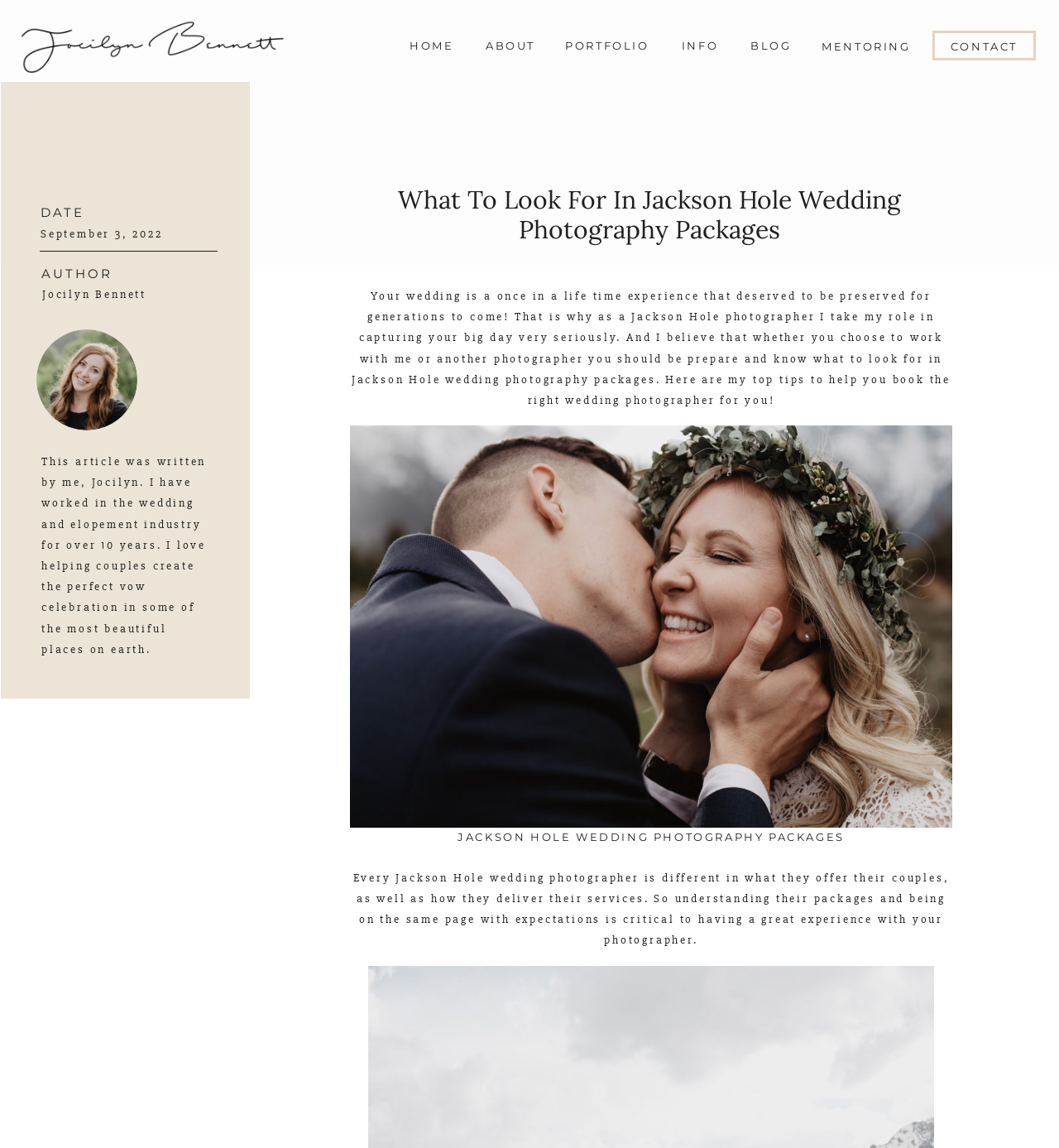Specify the bounding box coordinates of the area to click in order to execute this command: 'Read about the AUTHOR'. The coordinates should consist of four float numbers ranging from 0 to 1, and should be formatted as [left, top, right, bottom].

[0.039, 0.229, 0.114, 0.243]